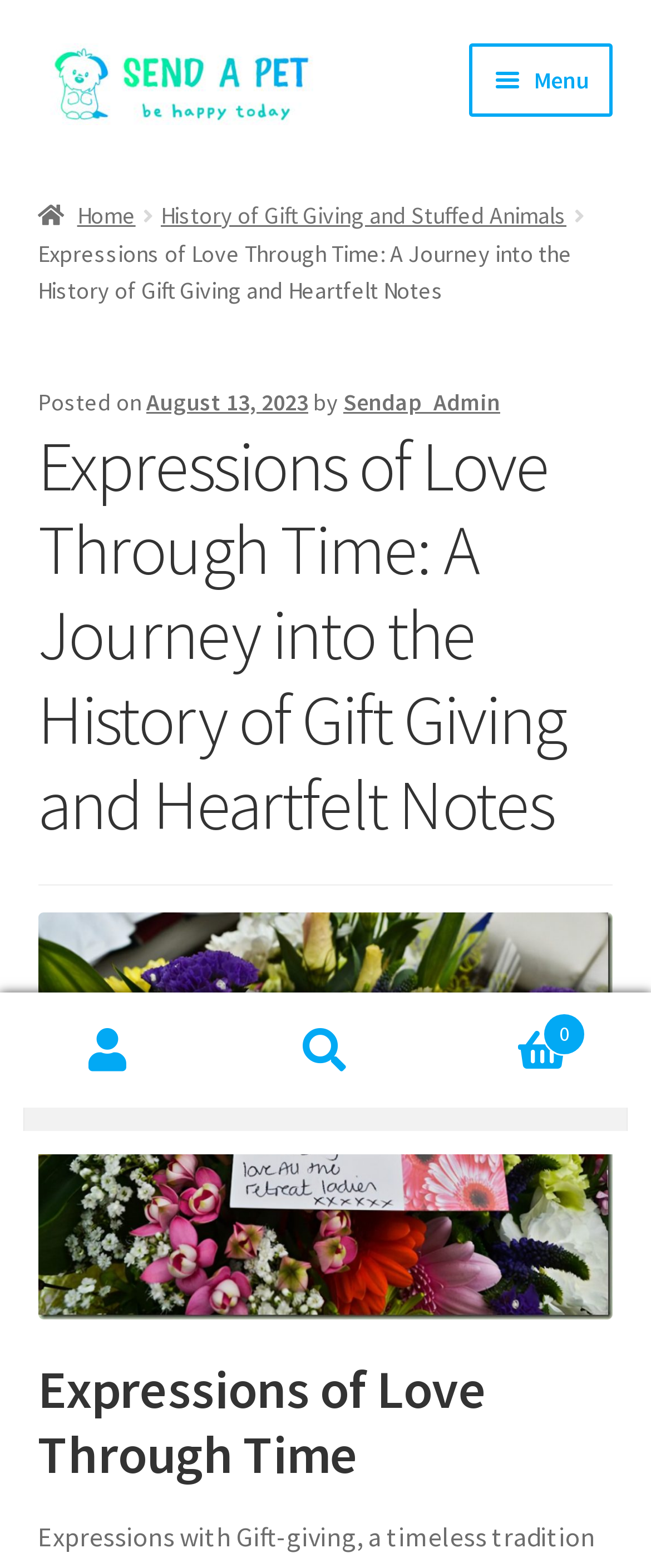Please identify the bounding box coordinates of the element I should click to complete this instruction: 'View my account'. The coordinates should be given as four float numbers between 0 and 1, like this: [left, top, right, bottom].

[0.0, 0.634, 0.333, 0.706]